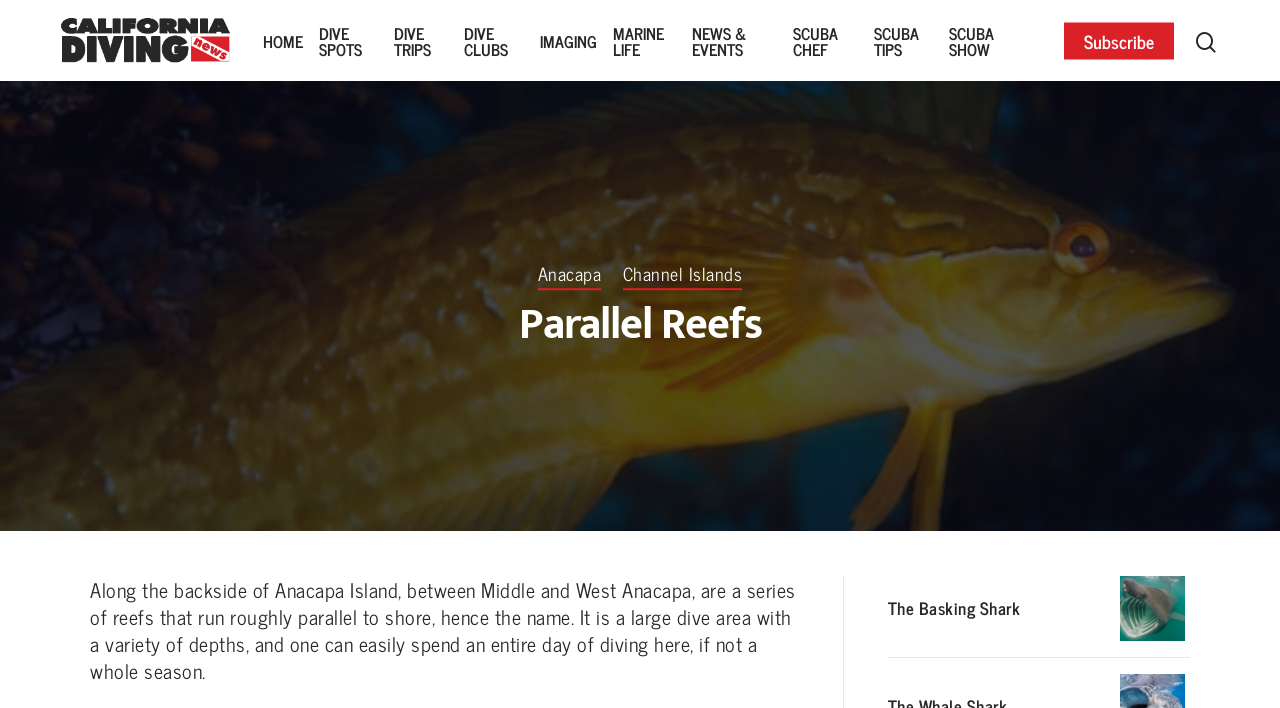What is the purpose of the textbox?
Based on the screenshot, give a detailed explanation to answer the question.

I found the answer by looking at the text content of the textbox element, which has a label 'Search' and is located at [0.135, 0.214, 0.865, 0.334]. This suggests that the purpose of the textbox is to allow users to search for something.